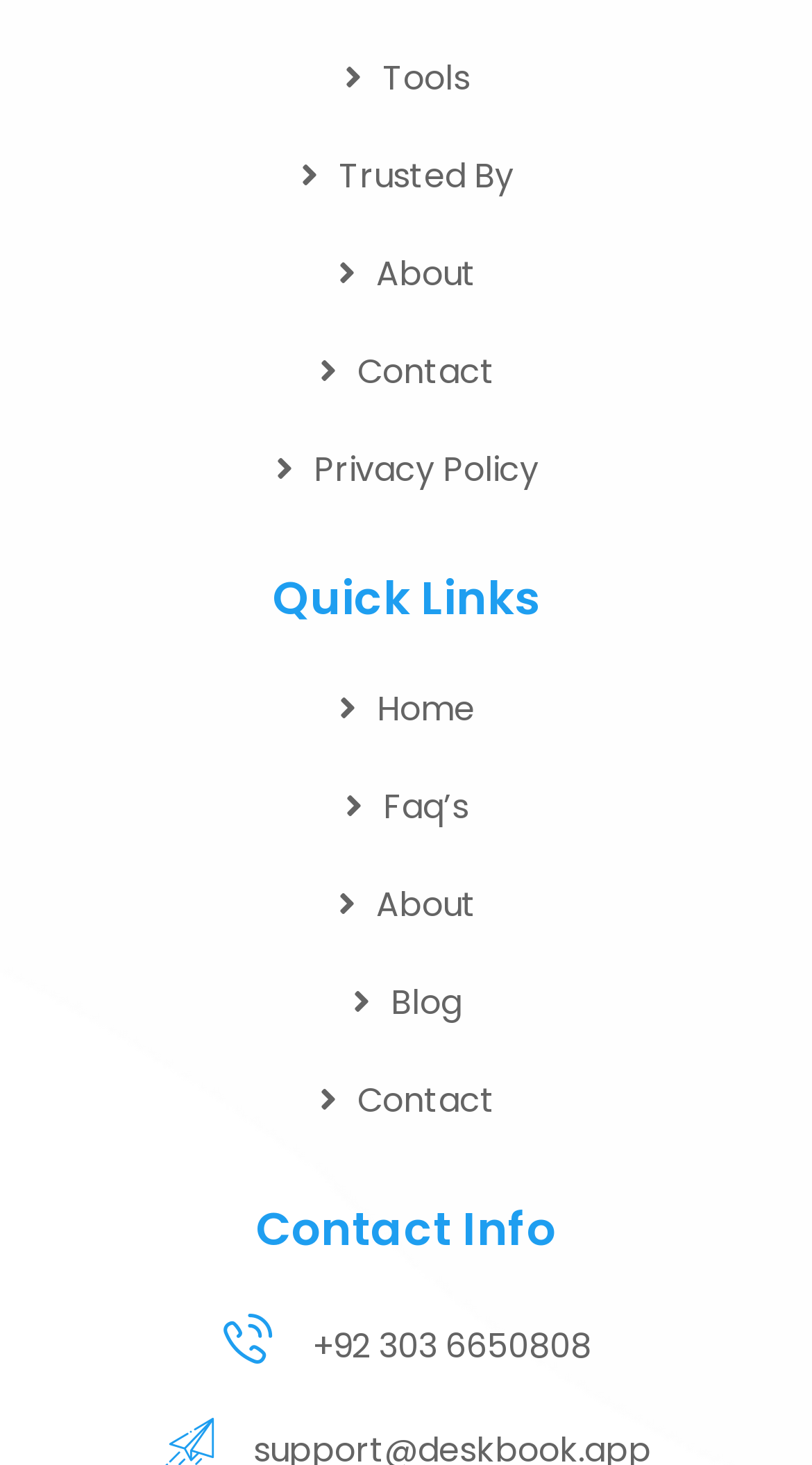How many links are there in the 'Quick Links' section?
Please provide a single word or phrase based on the screenshot.

5